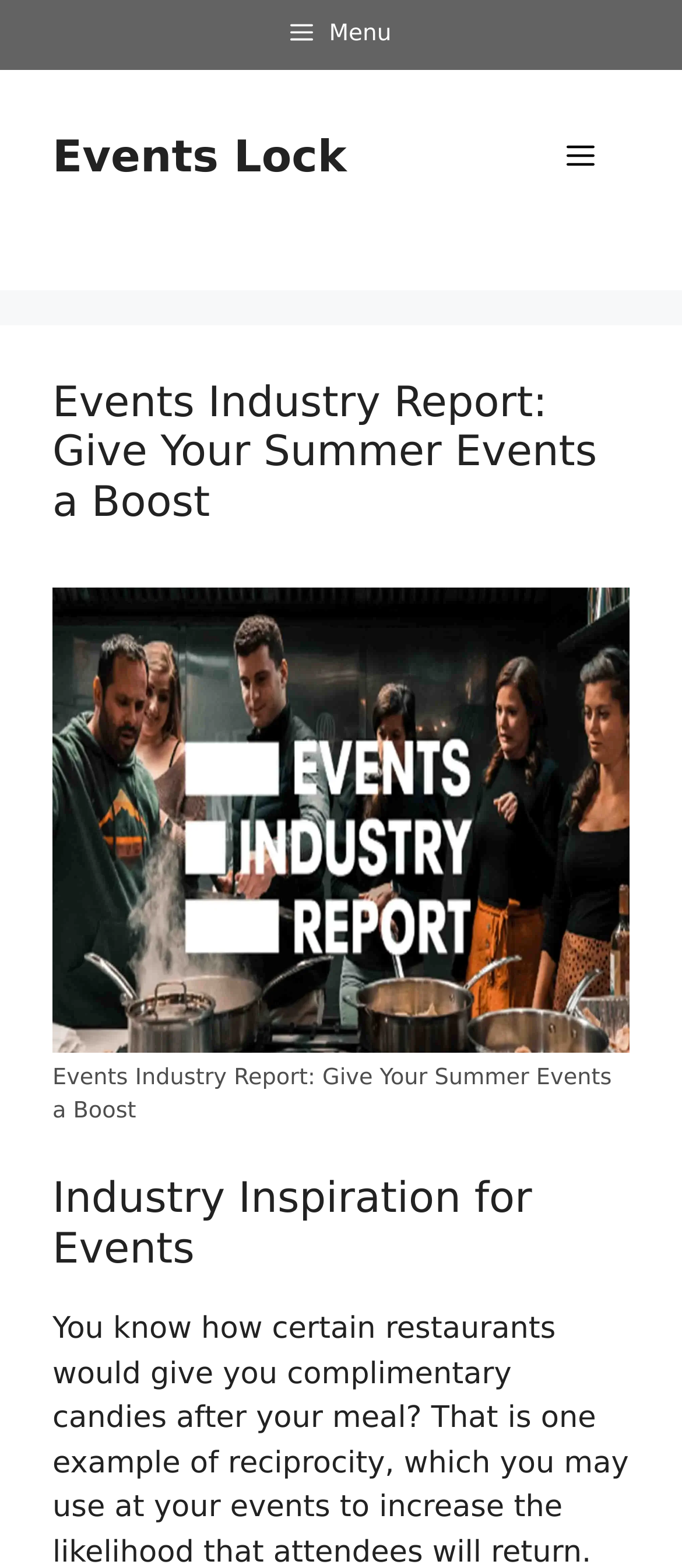What is the purpose of the navigation element?
Refer to the image and answer the question using a single word or phrase.

Mobile Toggle